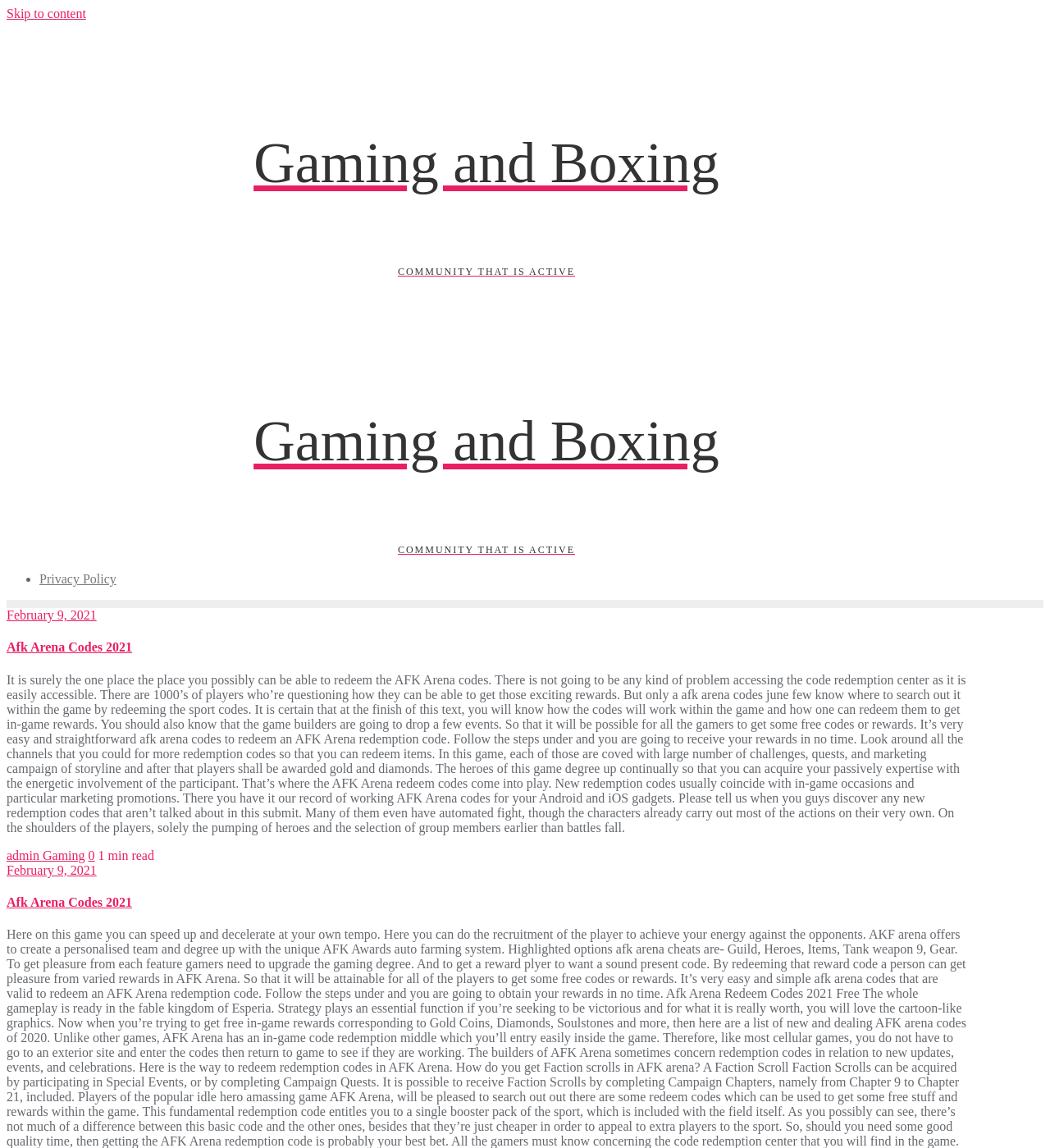What is the topic of the article?
Look at the screenshot and give a one-word or phrase answer.

Afk Arena Codes 2021